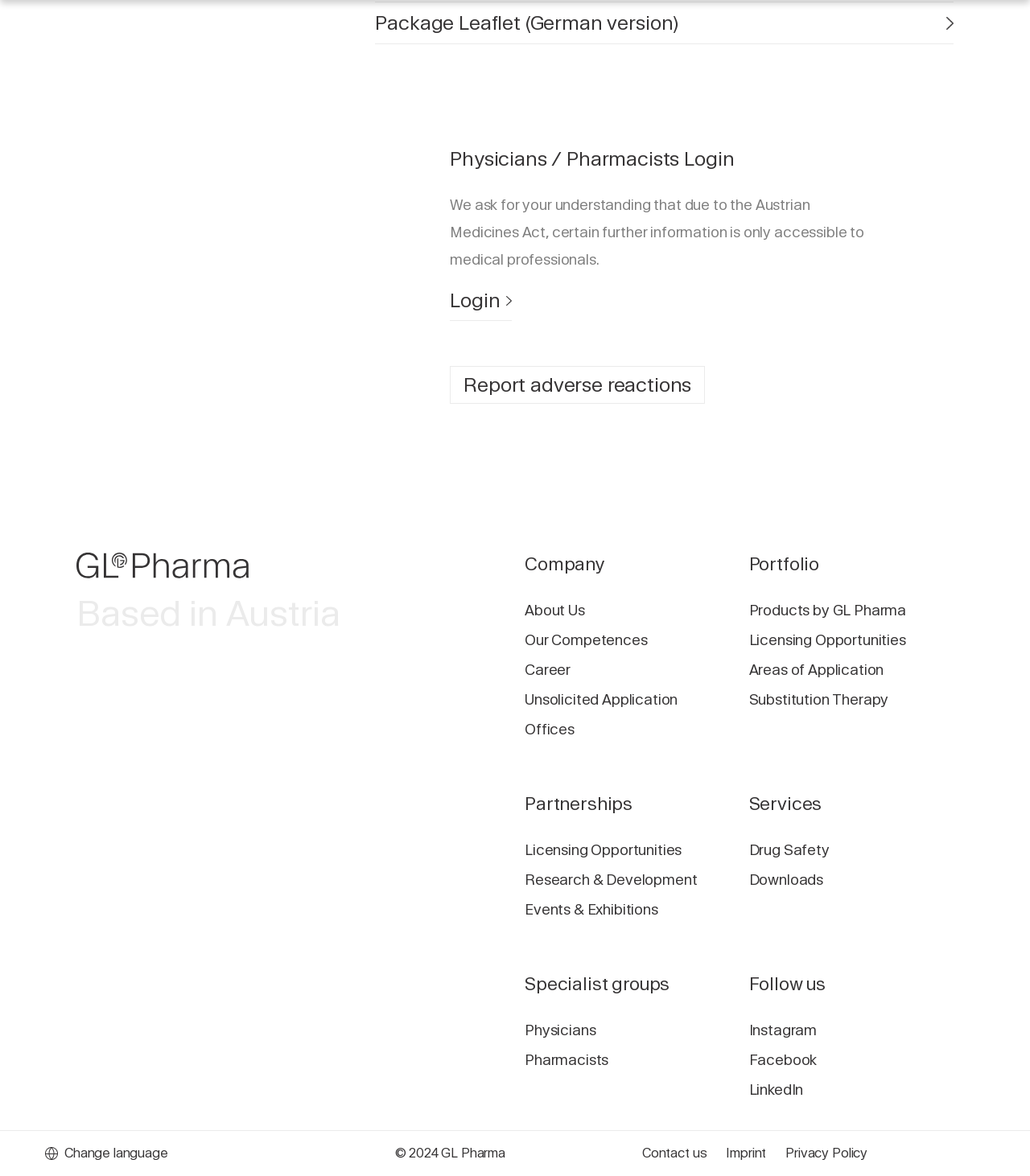Calculate the bounding box coordinates of the UI element given the description: "Research & Development".

[0.509, 0.735, 0.708, 0.761]